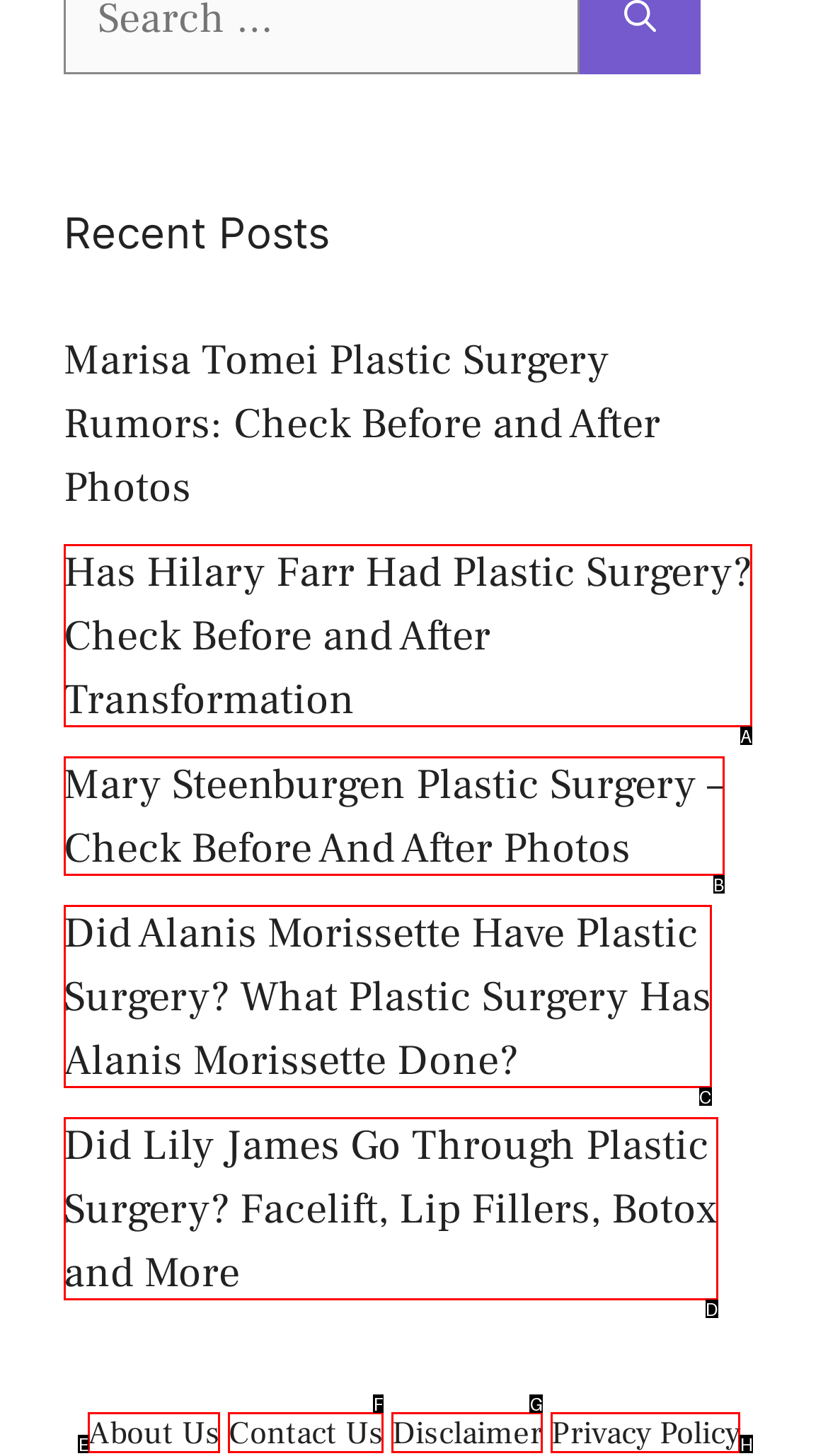Tell me which one HTML element best matches the description: Contact Us
Answer with the option's letter from the given choices directly.

F